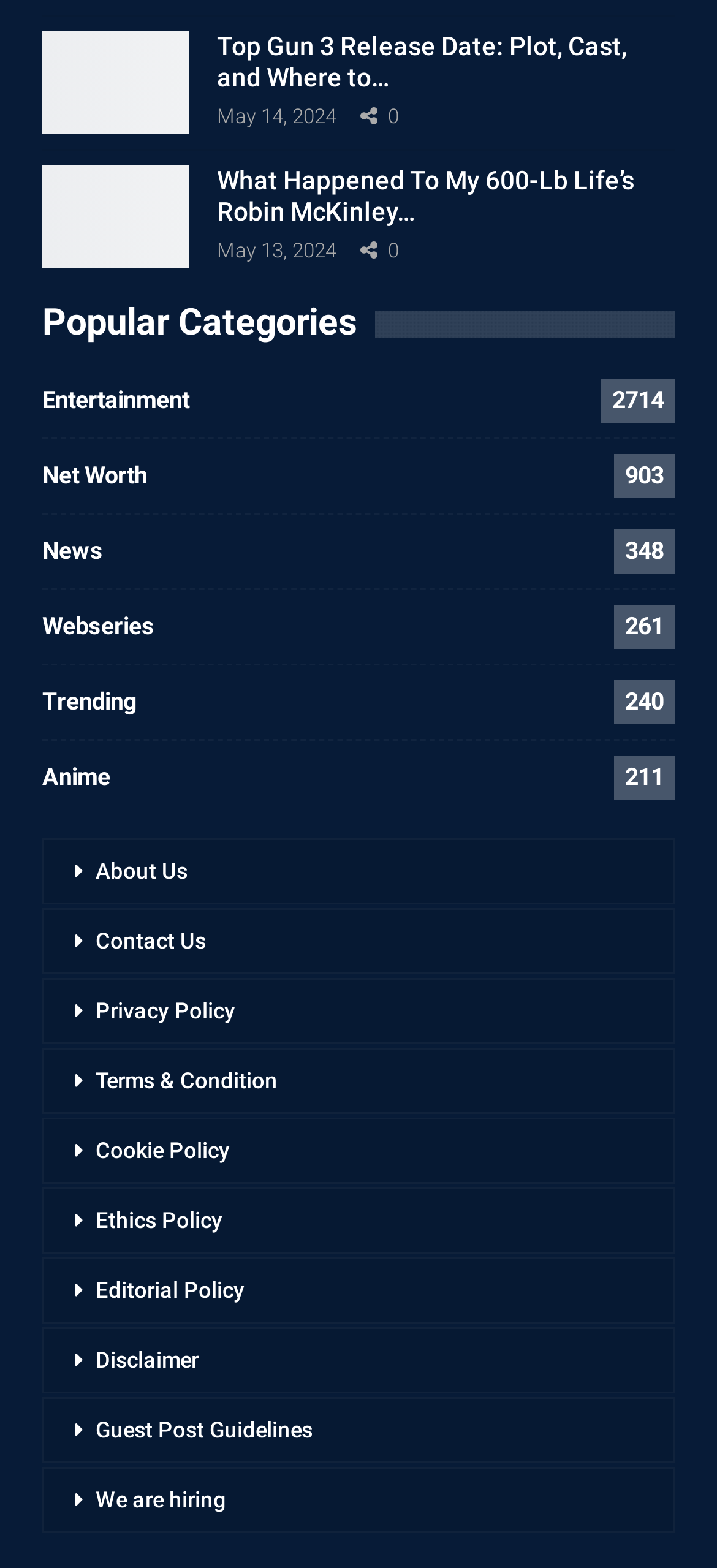Give a concise answer of one word or phrase to the question: 
What is the release date of Top Gun 3?

May 14, 2024